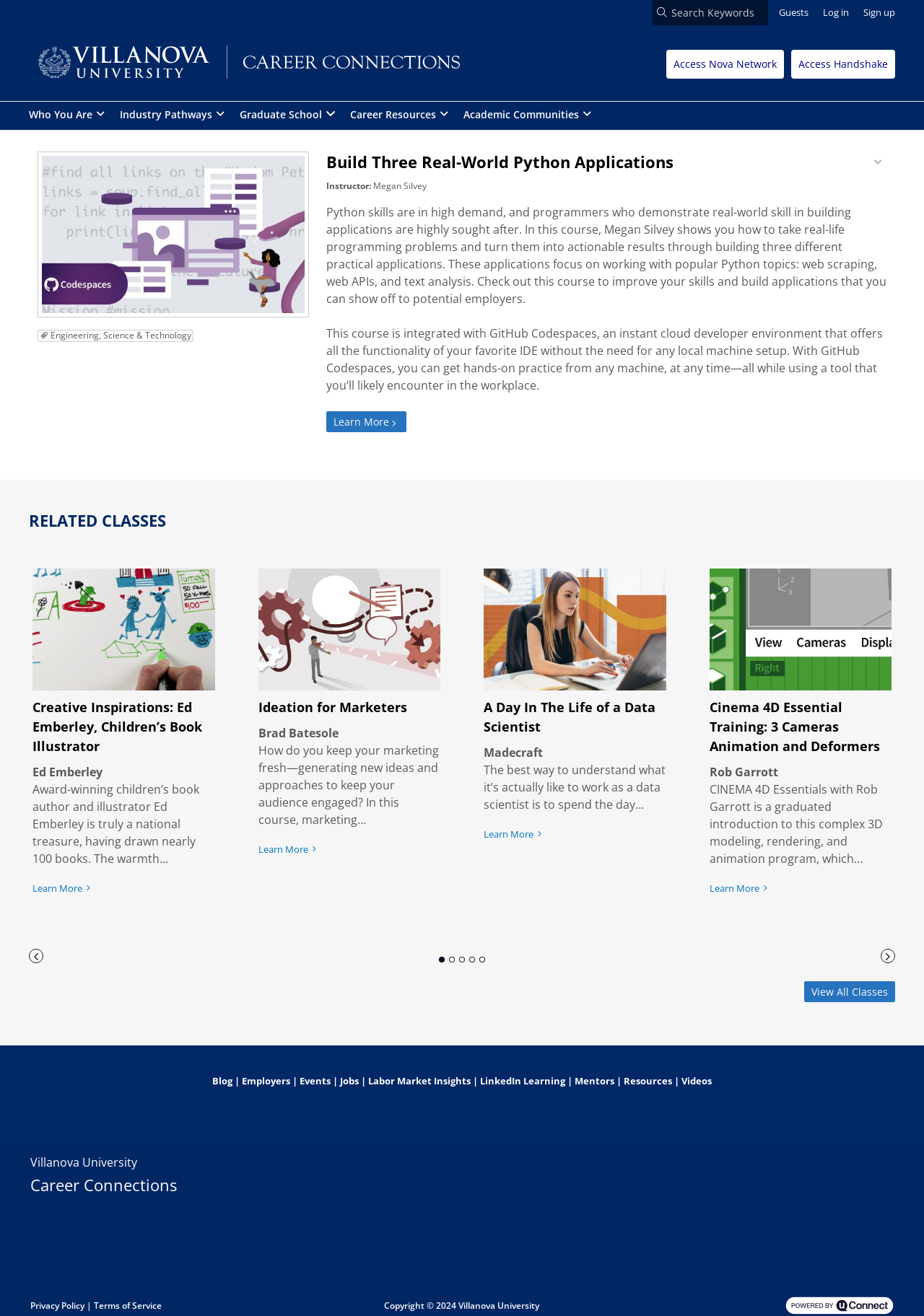Can you find the bounding box coordinates for the UI element given this description: "Guests"? Provide the coordinates as four float numbers between 0 and 1: [left, top, right, bottom].

[0.843, 0.0, 0.875, 0.019]